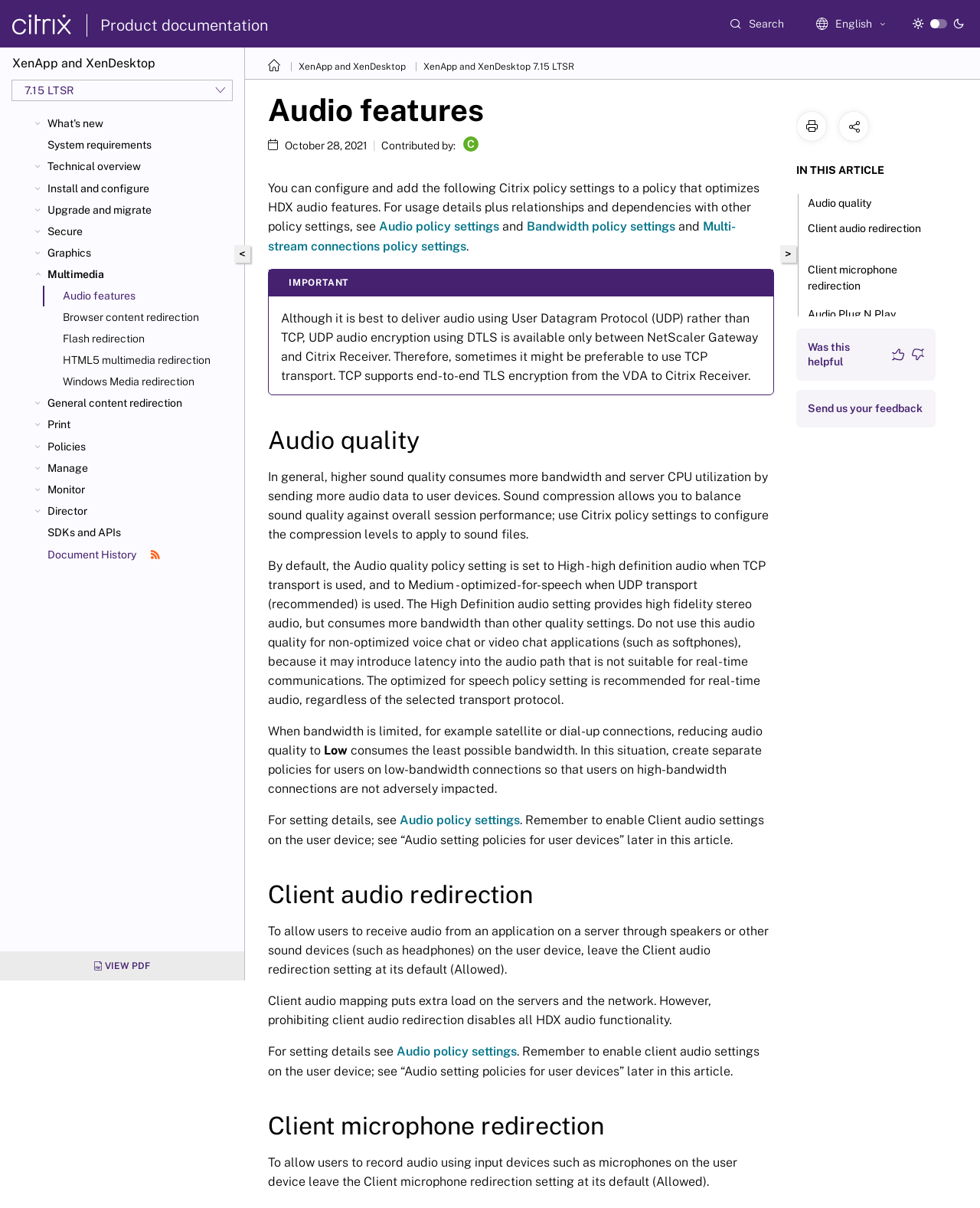What is the main topic of this webpage?
Using the image as a reference, give a one-word or short phrase answer.

Audio features